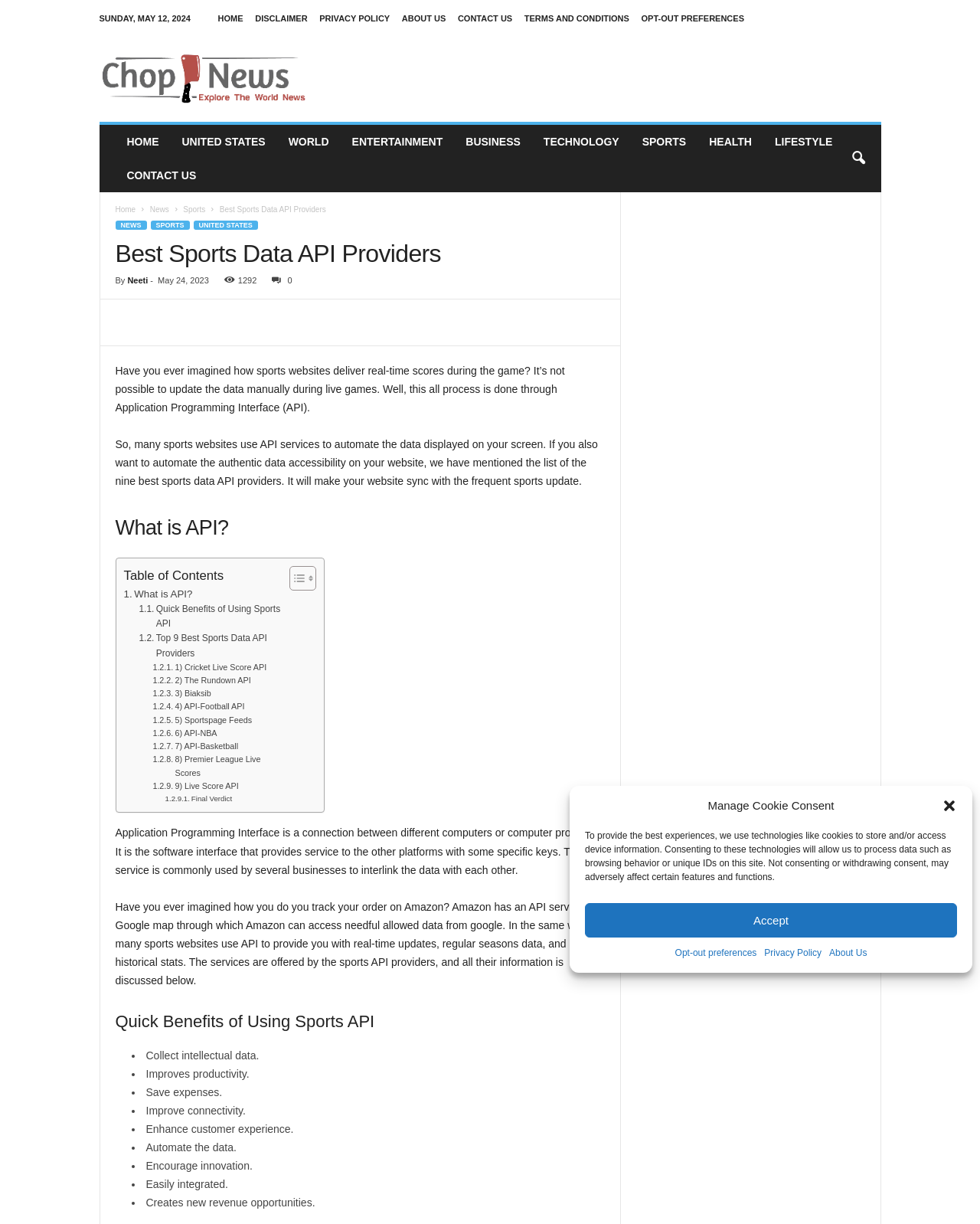Locate the coordinates of the bounding box for the clickable region that fulfills this instruction: "Click the 'NEWS' link".

[0.118, 0.18, 0.15, 0.188]